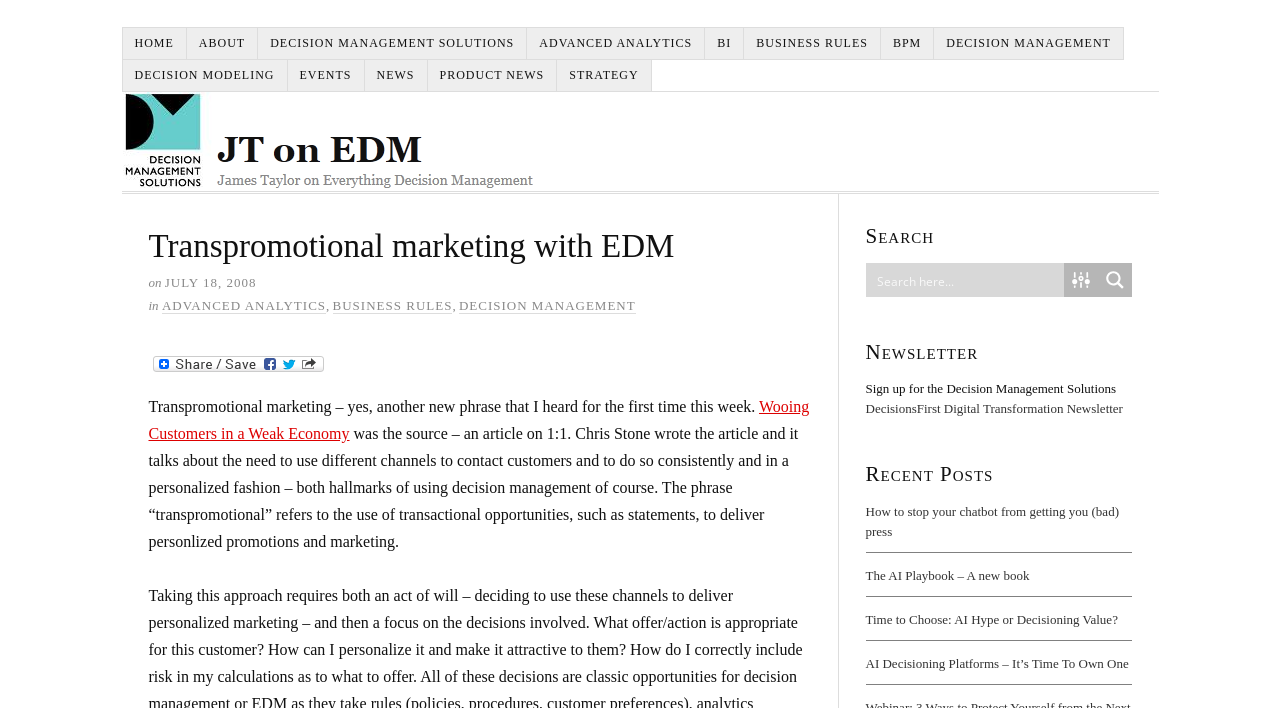What is the purpose of the form on the right side of the page?
Refer to the image and provide a one-word or short phrase answer.

Search